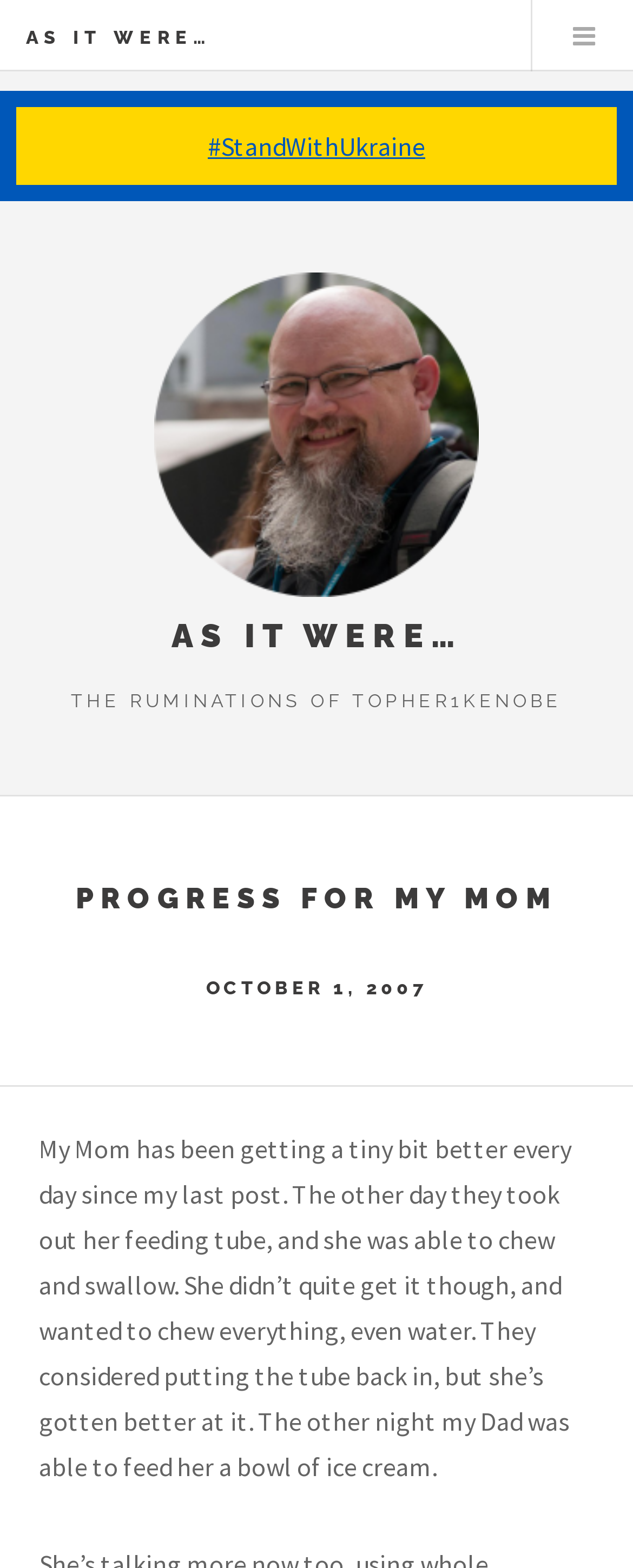Locate the UI element that matches the description Twitter in the webpage screenshot. Return the bounding box coordinates in the format (top-left x, top-left y, bottom-right x, bottom-right y), with values ranging from 0 to 1.

None